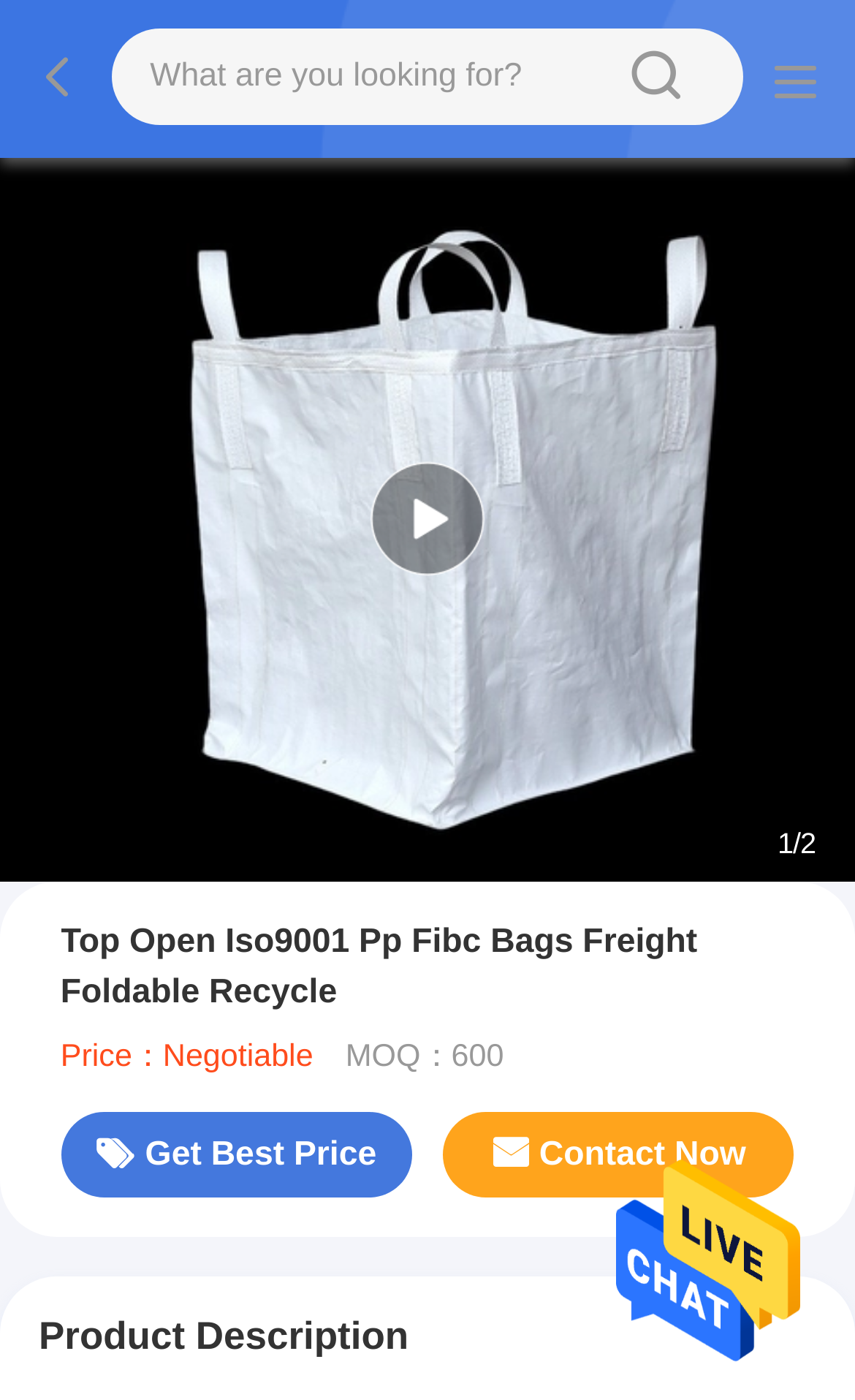Please provide the main heading of the webpage content.

Top Open Iso9001 Pp Fibc Bags Freight Foldable Recycle